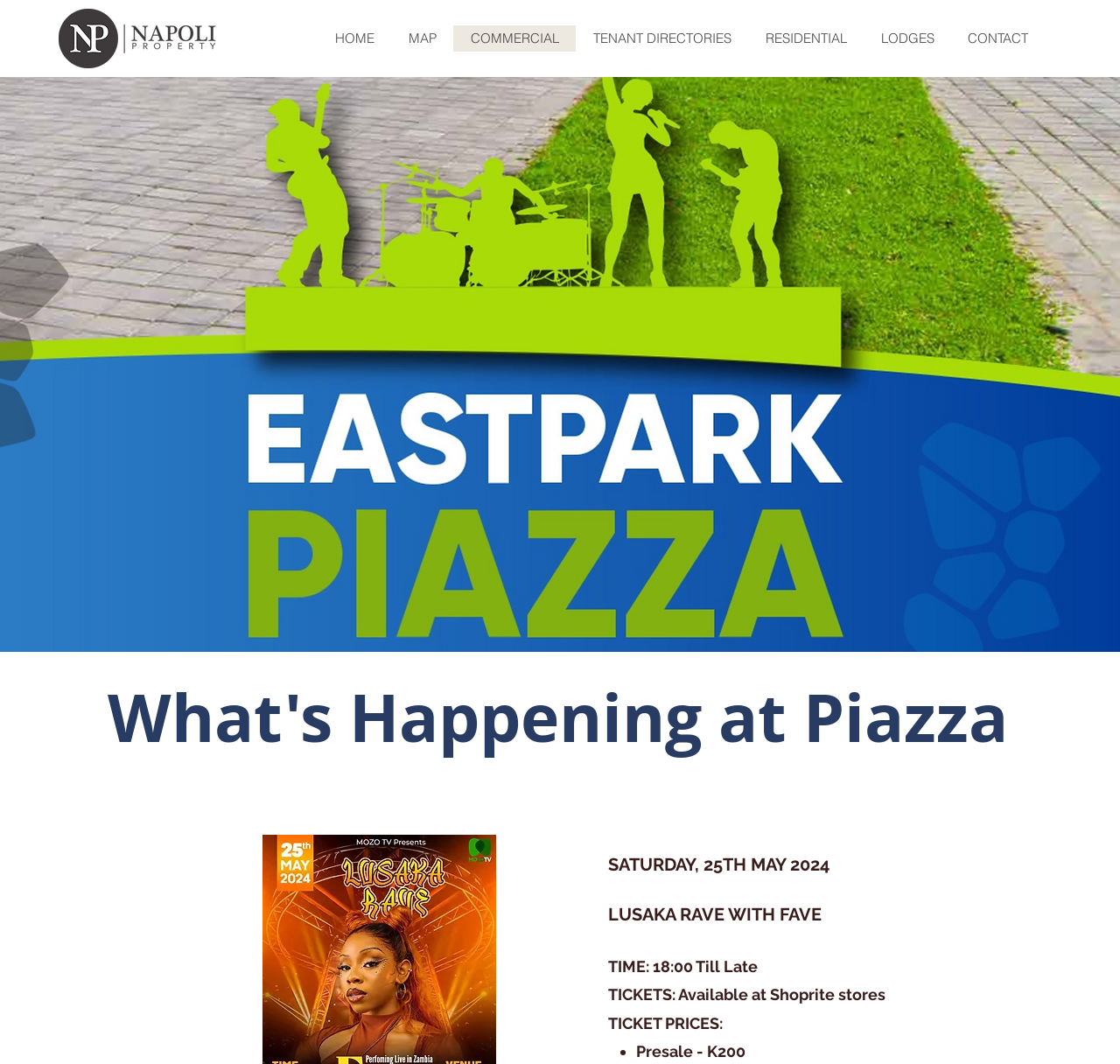Write a detailed summary of the webpage, including text, images, and layout.

The webpage appears to be the homepage of PIAZZA, a property-related website. At the top left corner, there is a small link. Below it, a navigation menu labeled "Site" spans across the top of the page, containing several links: "HOME", "MAP", "COMMERCIAL", "TENANT DIRECTORIES", "RESIDENTIAL", "LODGES", and "CONTACT". 

A large image, "Untitled design (1).png", takes up most of the top section of the page. Below the image, a heading "What's Happening at Piazza" is centered. 

Further down, there is an event announcement section. A heading "SATURDAY, 25TH MAY 2024" is followed by another heading "LUSAKA RAVE WITH FAVE". Below these headings, there are three lines of static text providing event details: "TIME: 18:00 Till Late", "TICKETS: Available at Shoprite stores", and "TICKET PRICES:". The ticket prices are listed below, with "Presale - K200" being the only option shown.